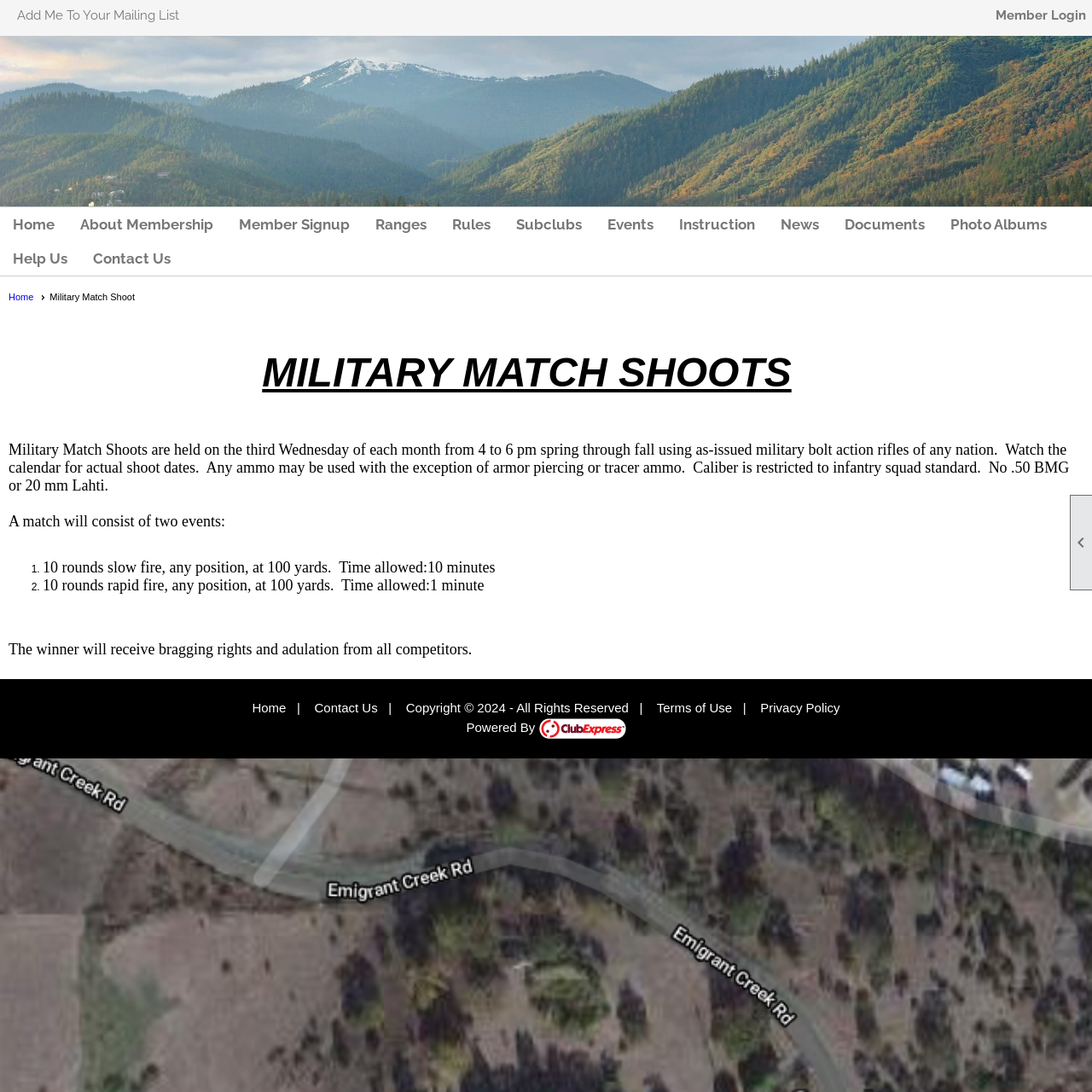What is the prize for the winner?
Look at the webpage screenshot and answer the question with a detailed explanation.

The webpage states that the winner of the Military Match Shoot will receive bragging rights and adulation from all competitors, implying that there is no physical prize.